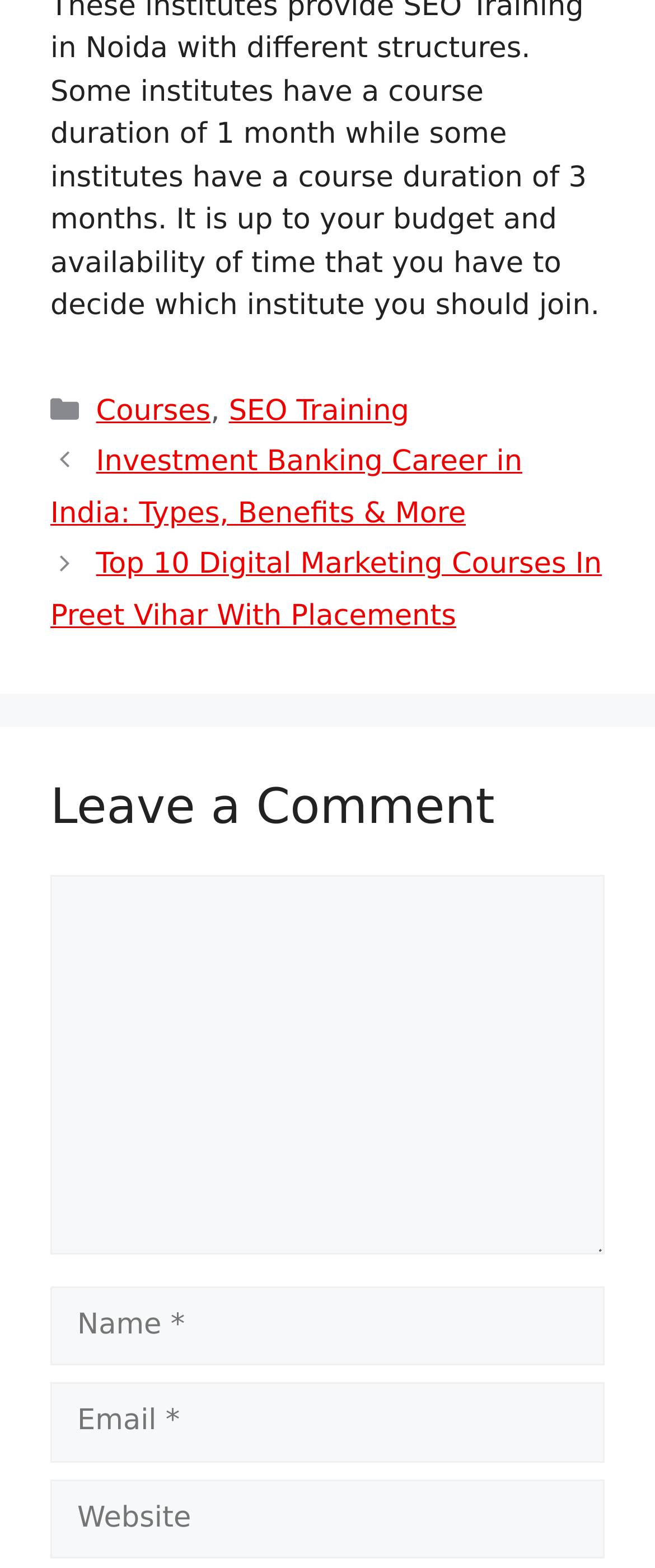Please find the bounding box coordinates for the clickable element needed to perform this instruction: "Click on the 'Previous' button".

[0.077, 0.284, 0.797, 0.338]